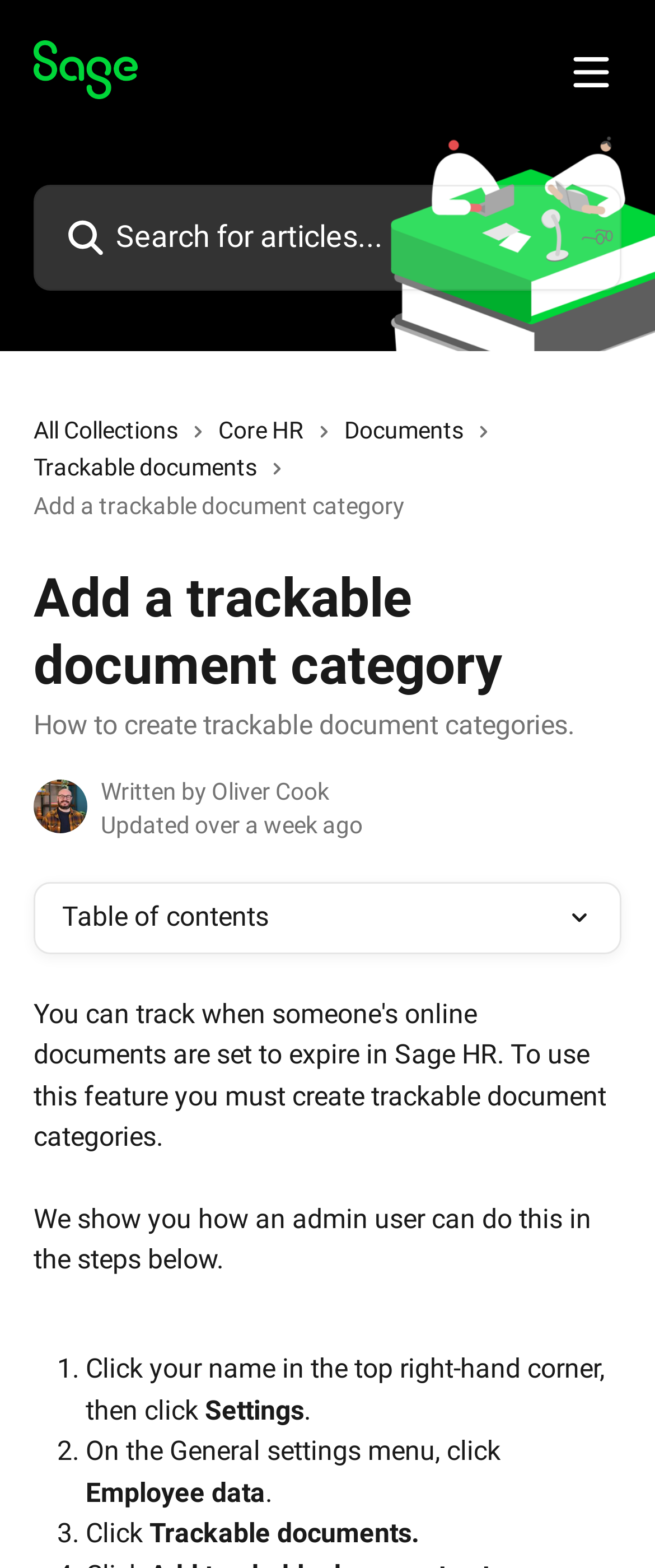Could you please study the image and provide a detailed answer to the question:
What is the last menu item clicked in the steps?

I found the answer by looking at the last step in the article, which mentions clicking on 'Trackable documents'.